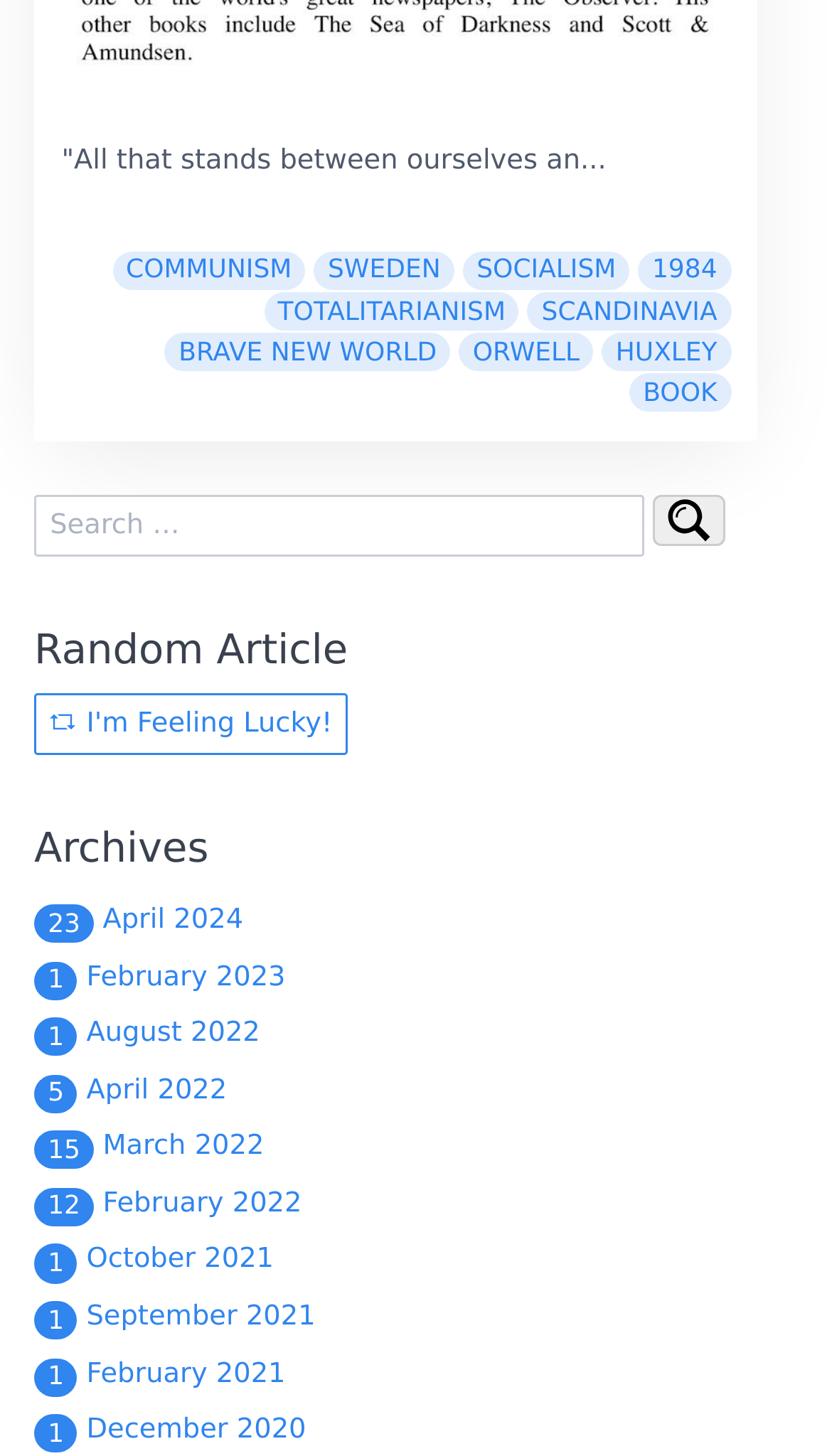Please identify the bounding box coordinates of the element's region that needs to be clicked to fulfill the following instruction: "Search for a topic". The bounding box coordinates should consist of four float numbers between 0 and 1, i.e., [left, top, right, bottom].

[0.041, 0.34, 0.775, 0.382]